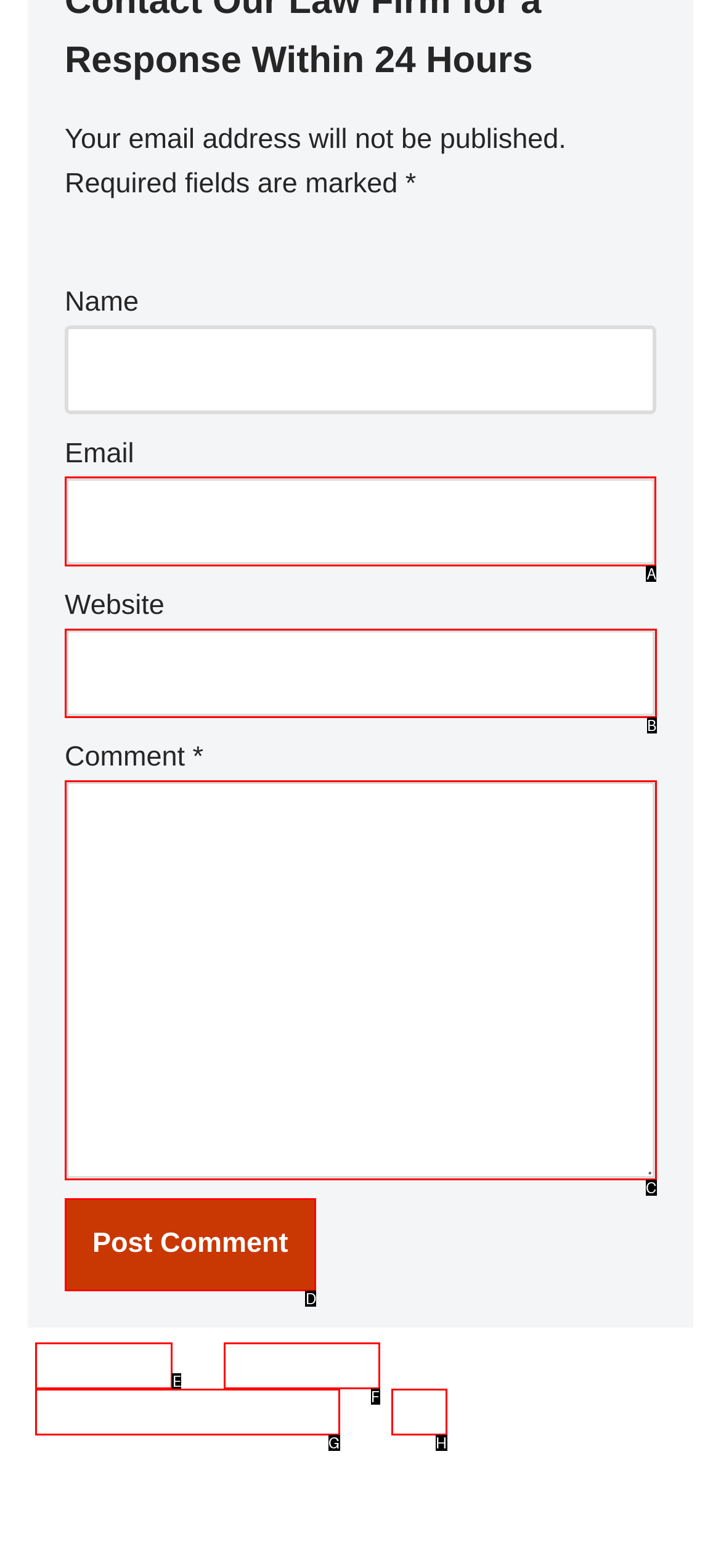Choose the HTML element that needs to be clicked for the given task: Type your email address Respond by giving the letter of the chosen option.

A